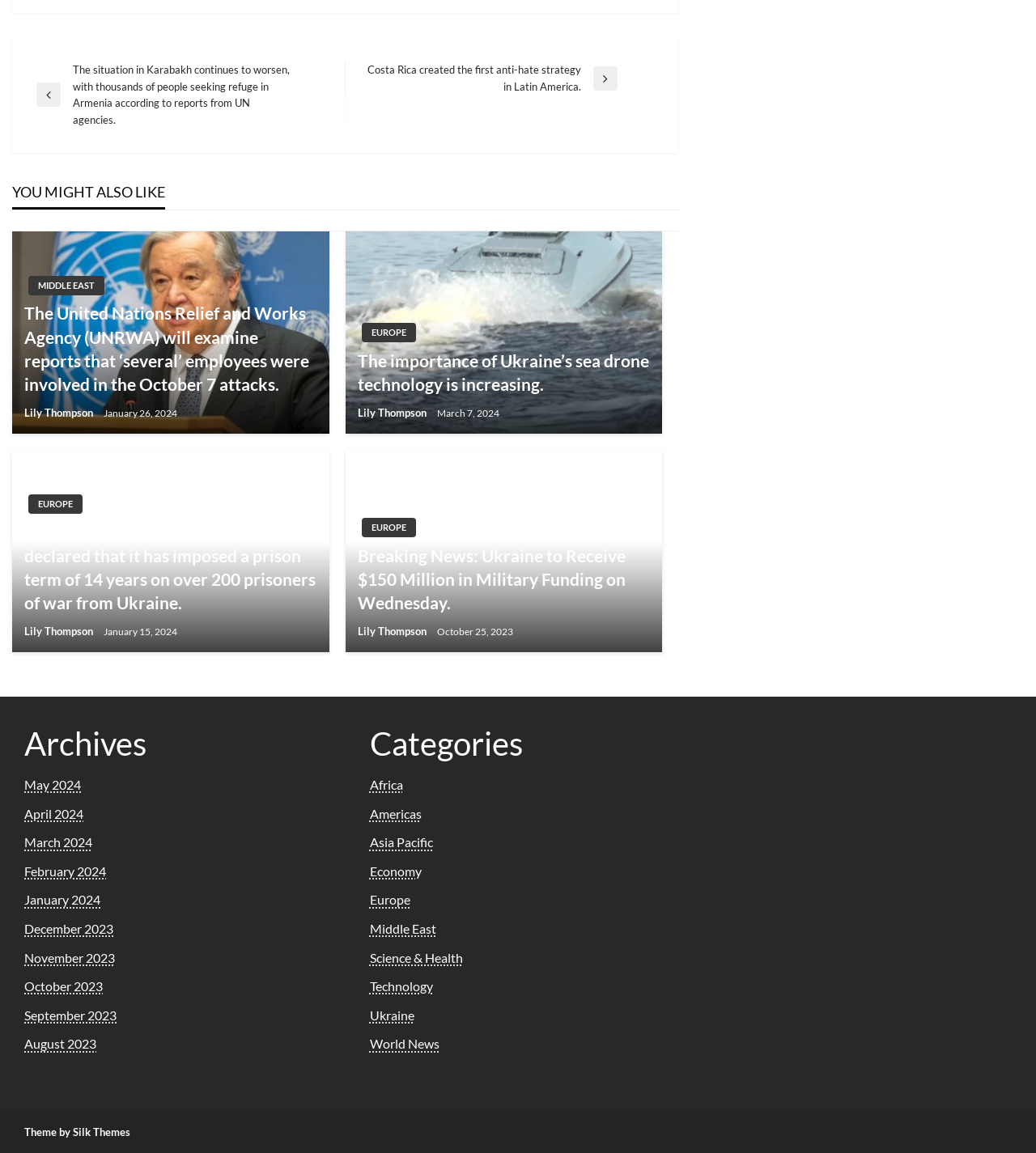Locate the bounding box coordinates of the element that should be clicked to execute the following instruction: "Read the article 'The United Nations Relief and Works Agency (UNRWA) will examine reports that'several' employees were involved in the October 7 attacks.'".

[0.012, 0.201, 0.318, 0.376]